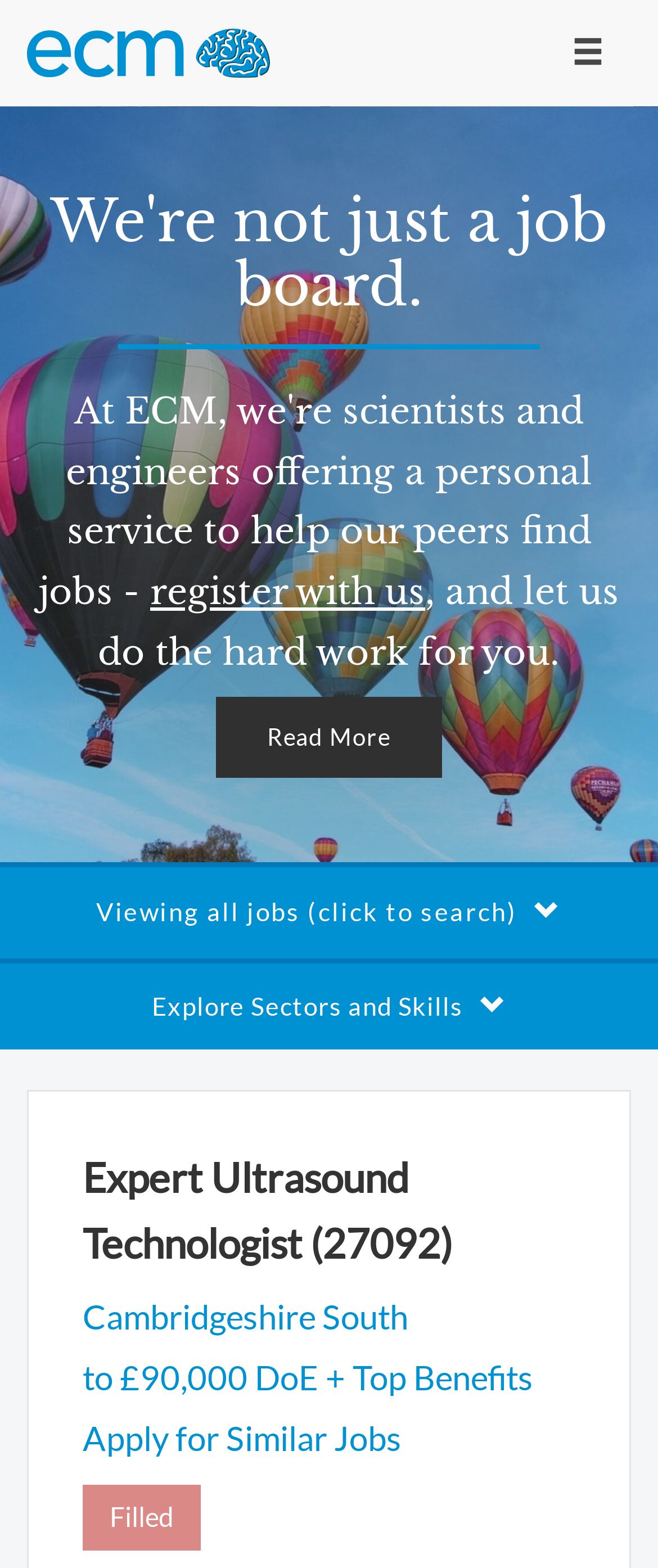Please determine the bounding box coordinates for the UI element described as: "Explore Sectors and Skills".

[0.0, 0.611, 1.0, 0.67]